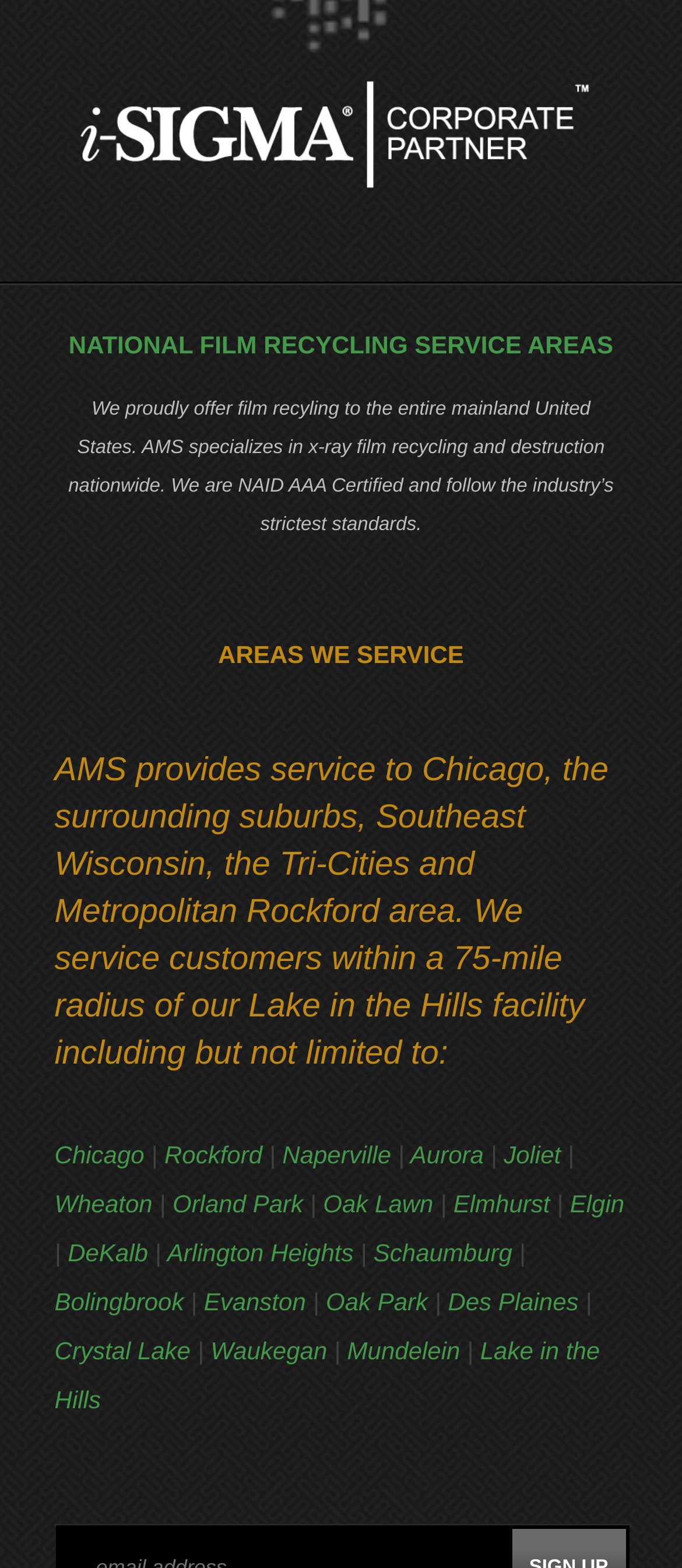What cities are serviced by AMS? Using the information from the screenshot, answer with a single word or phrase.

Chicago, Rockford, etc.